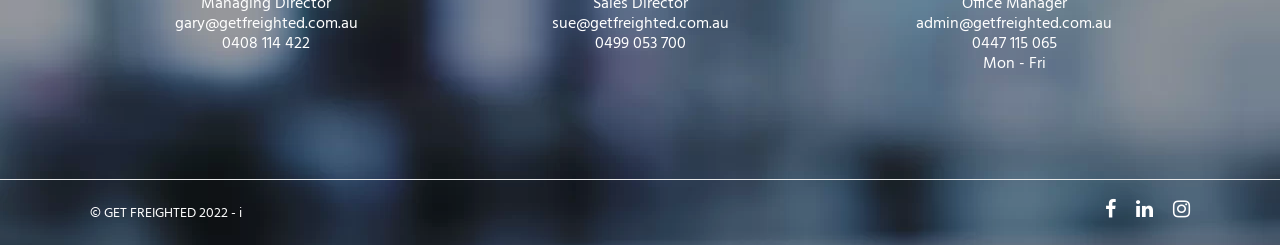Find the bounding box coordinates for the HTML element described as: "0408 114 422". The coordinates should consist of four float values between 0 and 1, i.e., [left, top, right, bottom].

[0.173, 0.128, 0.242, 0.234]